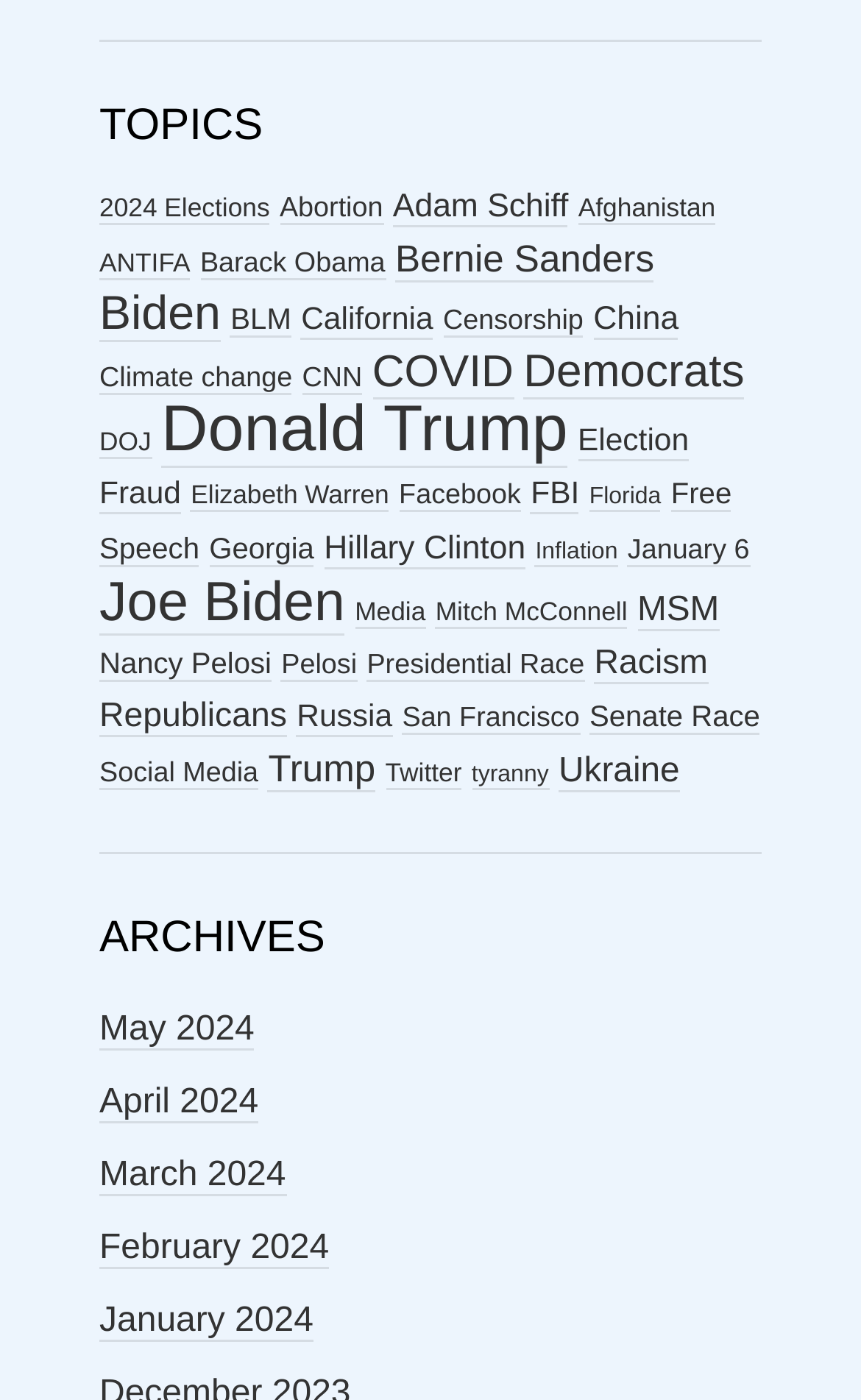Find the bounding box coordinates of the element to click in order to complete the given instruction: "View January 2024 archives."

[0.115, 0.931, 0.364, 0.959]